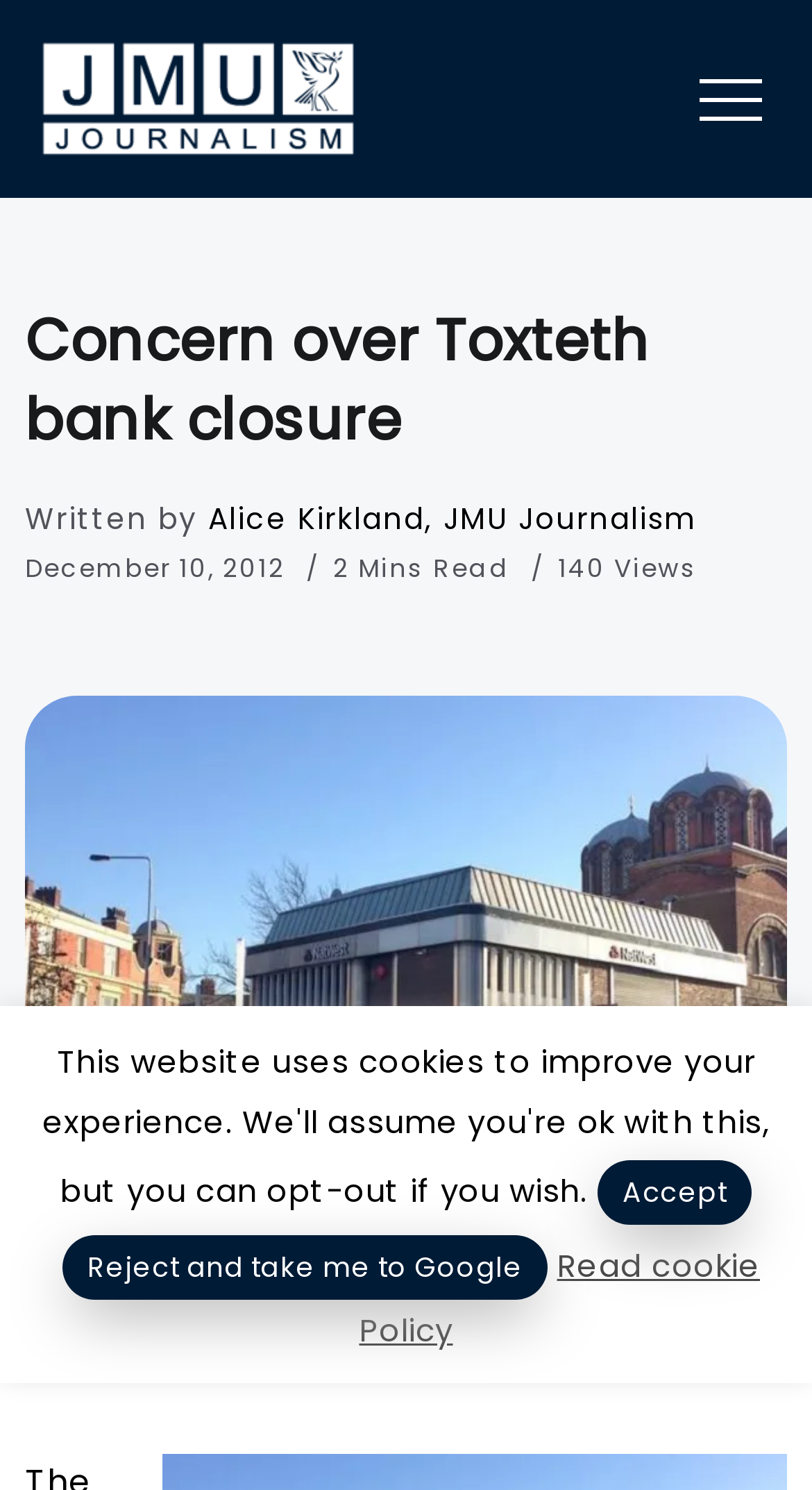Who is the author of the article? From the image, respond with a single word or brief phrase.

Alice Kirkland